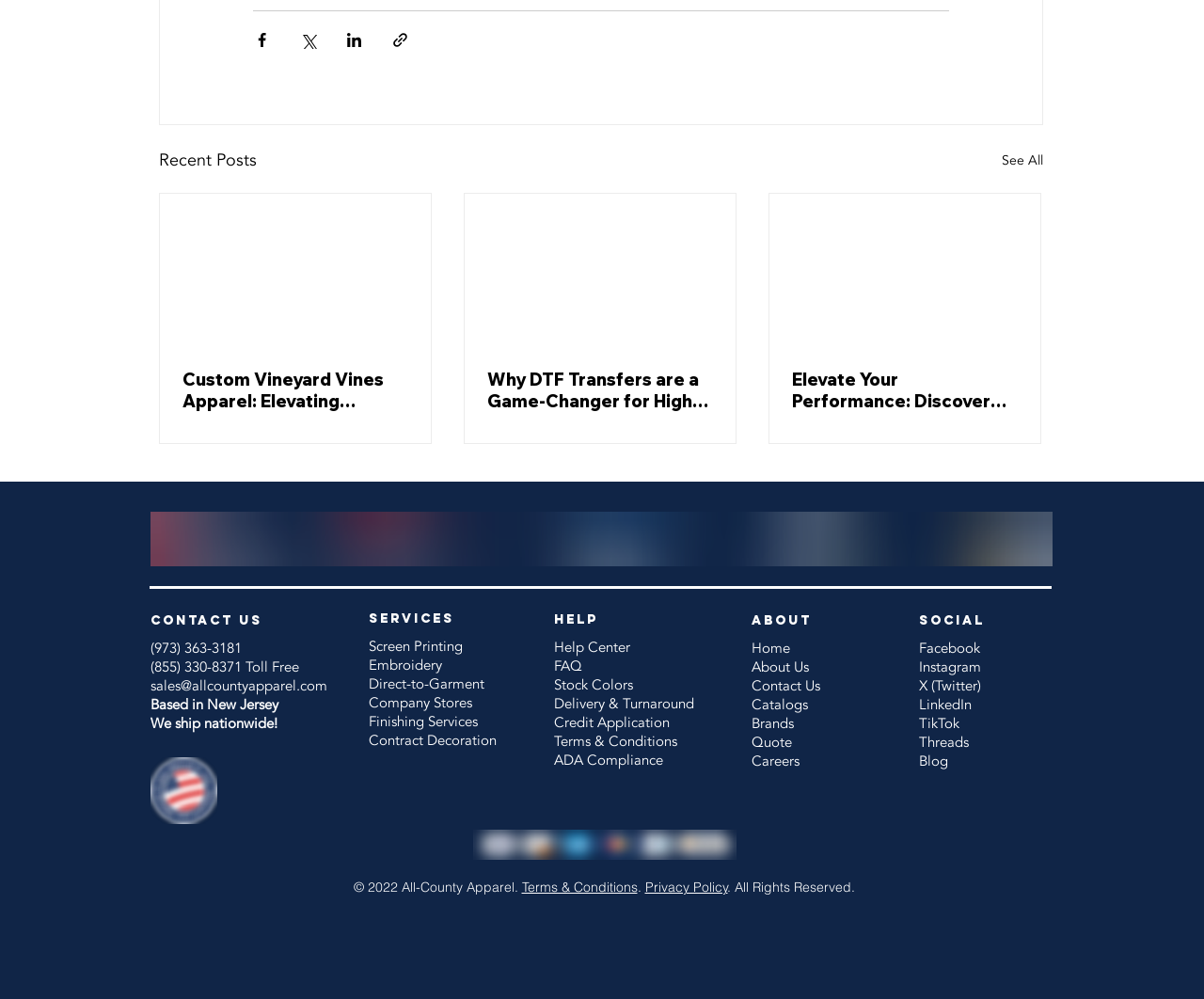Locate the bounding box coordinates of the element that should be clicked to fulfill the instruction: "Click on 'CALL US NOW 02034112027'".

None